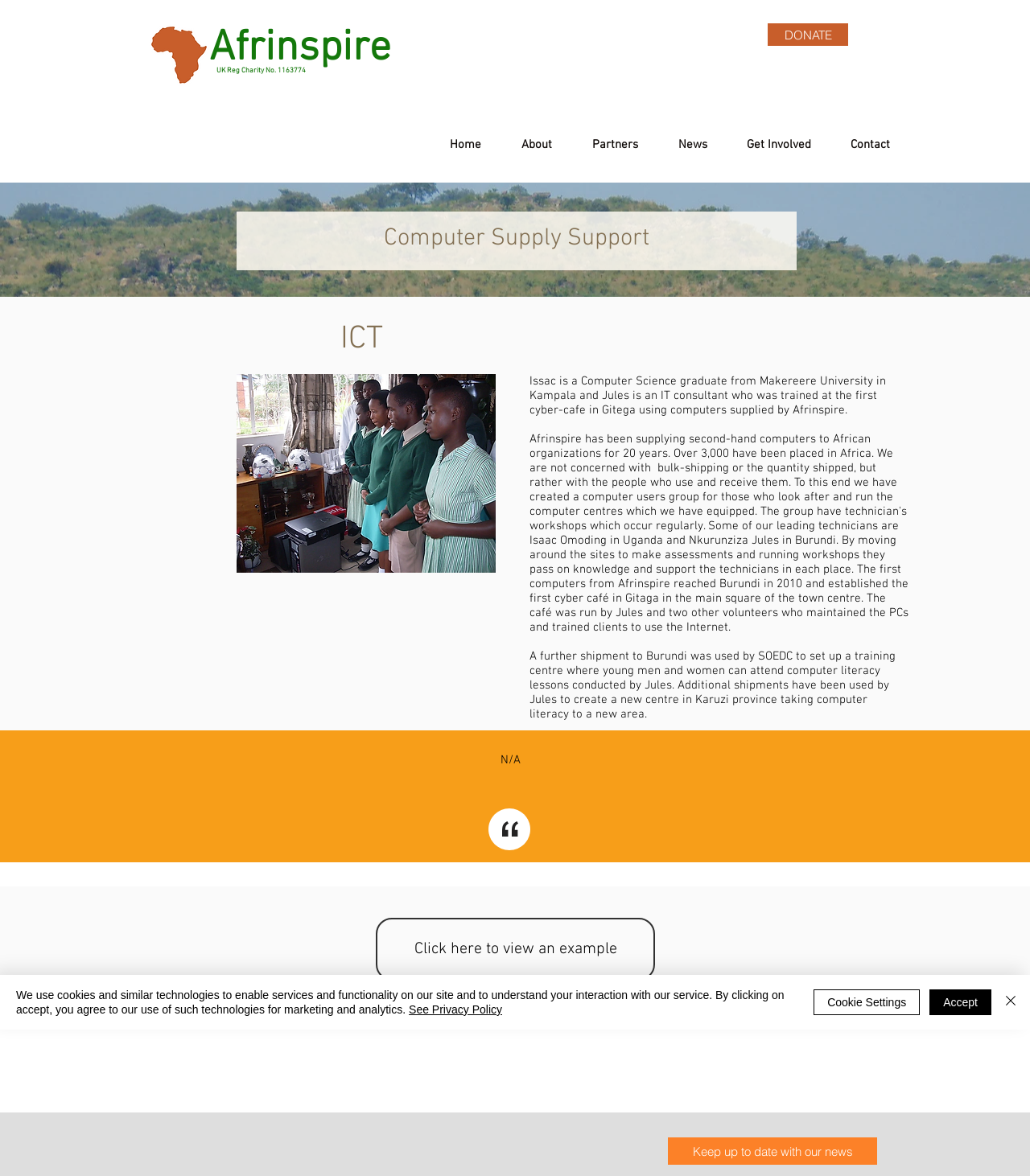What is the name of the charity?
Please look at the screenshot and answer using one word or phrase.

Afrinspire